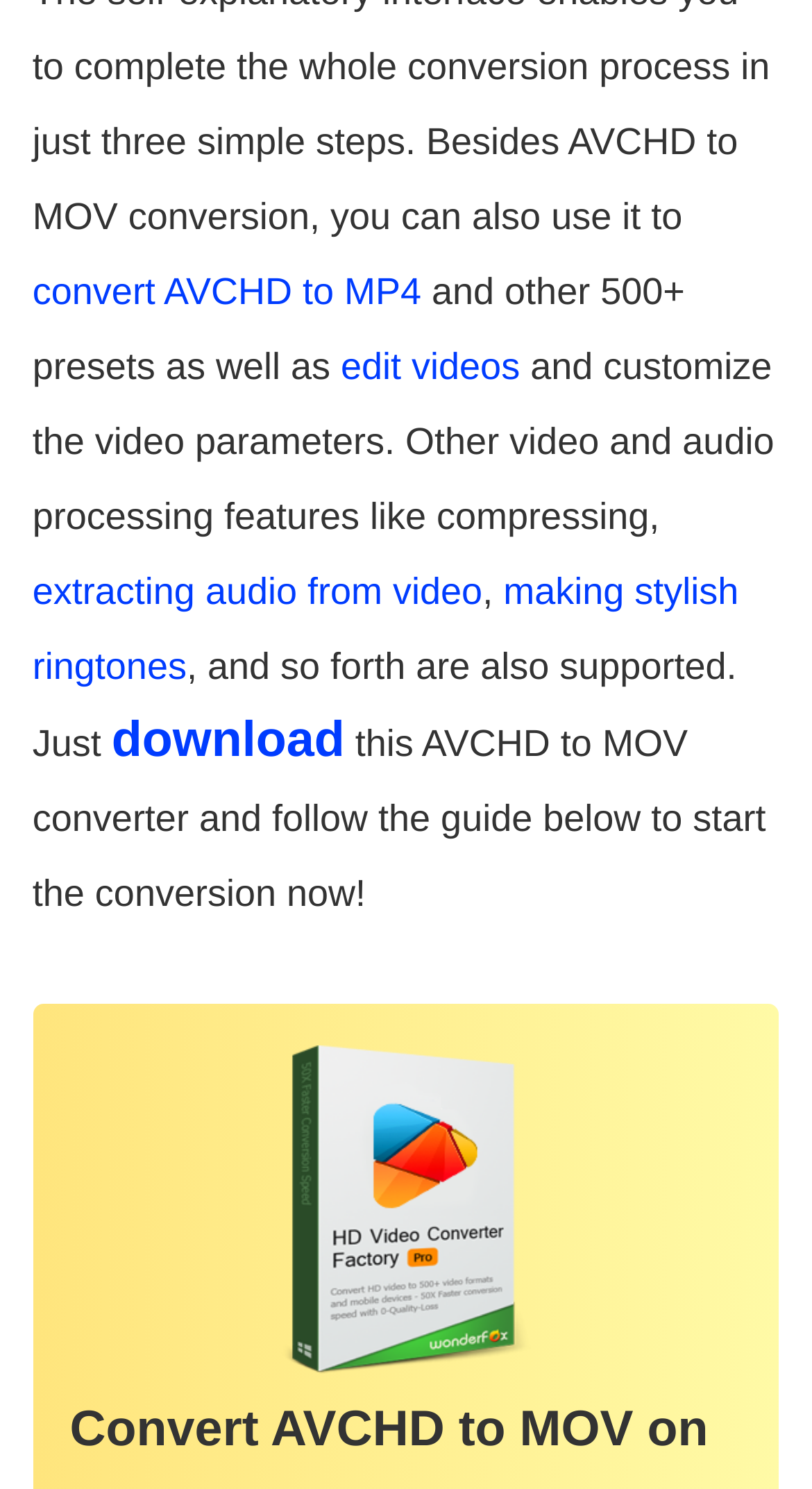Provide a one-word or one-phrase answer to the question:
How many steps are required for the conversion process?

Three